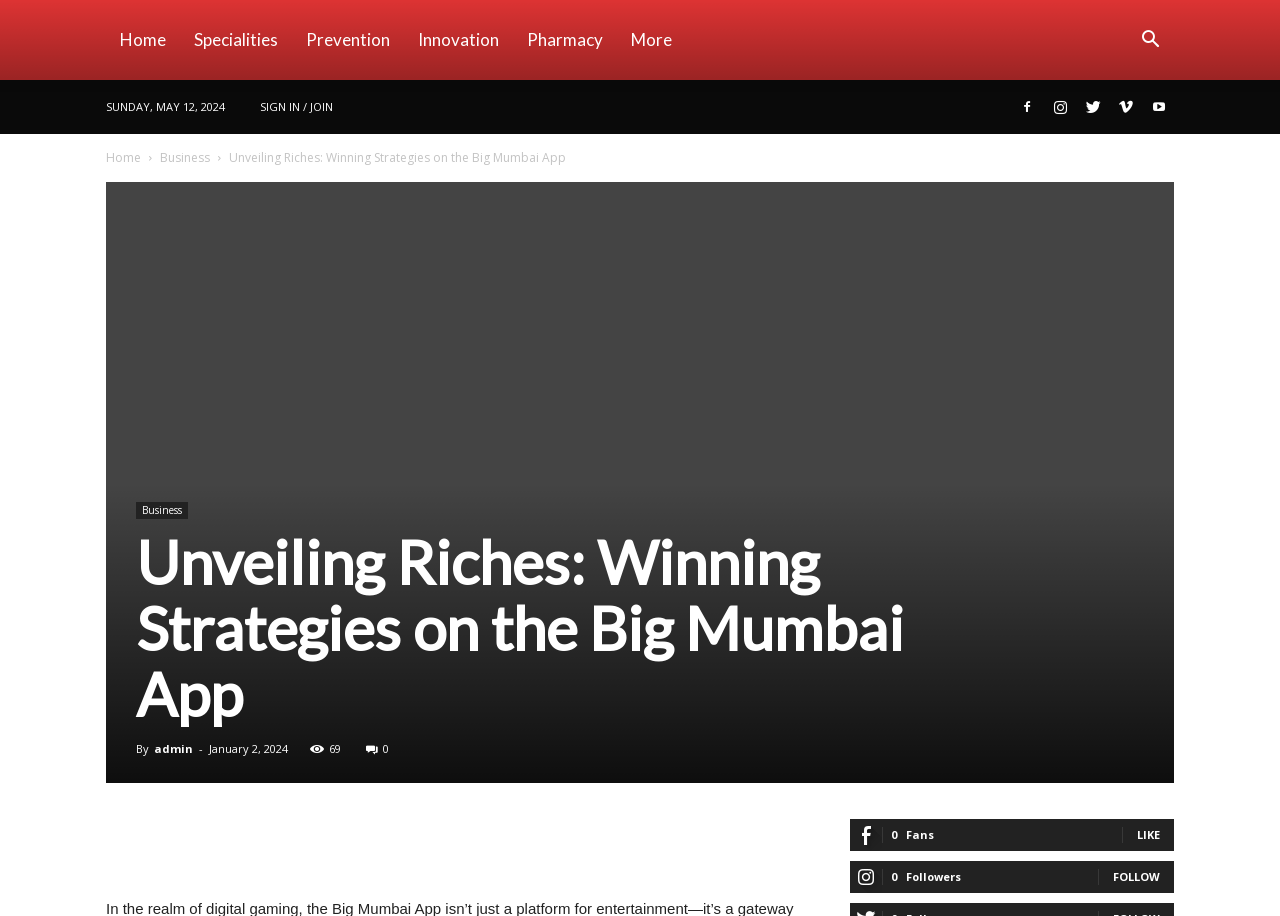Please pinpoint the bounding box coordinates for the region I should click to adhere to this instruction: "Read the article about Unveiling Riches".

[0.179, 0.163, 0.442, 0.181]